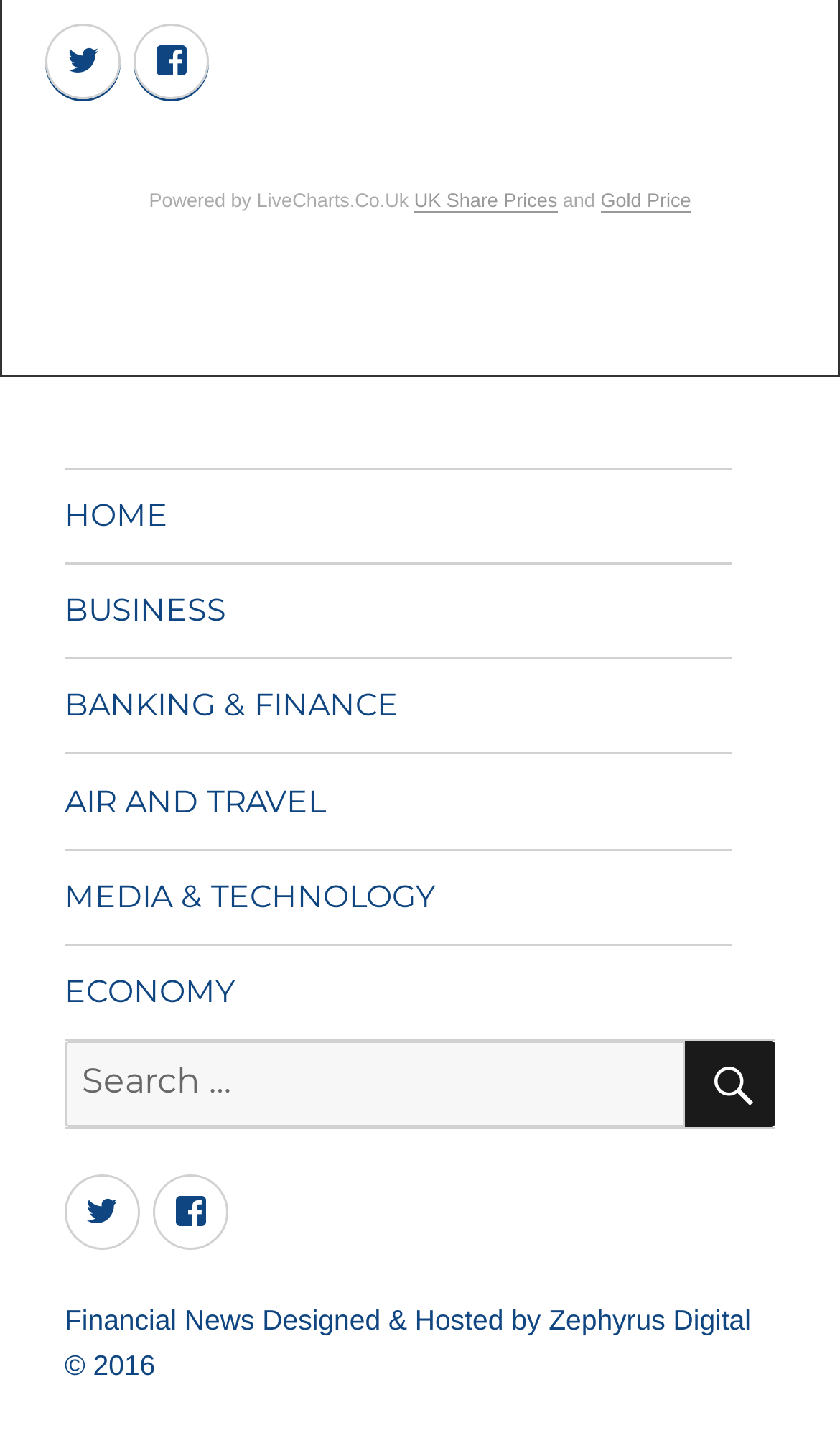Please predict the bounding box coordinates of the element's region where a click is necessary to complete the following instruction: "Go to Help Center". The coordinates should be represented by four float numbers between 0 and 1, i.e., [left, top, right, bottom].

None